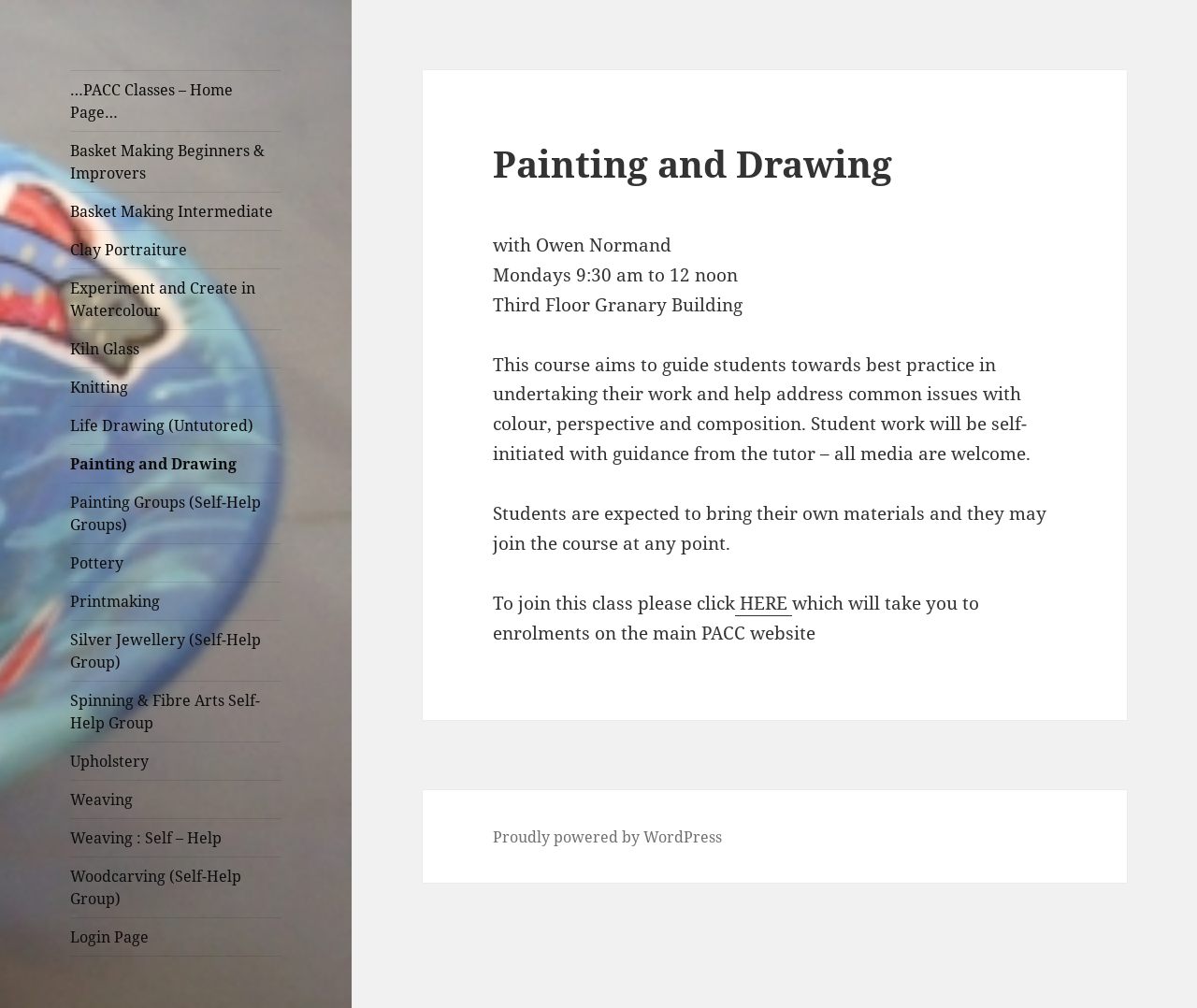Provide the bounding box coordinates of the area you need to click to execute the following instruction: "Go to the Login Page".

[0.059, 0.911, 0.235, 0.948]